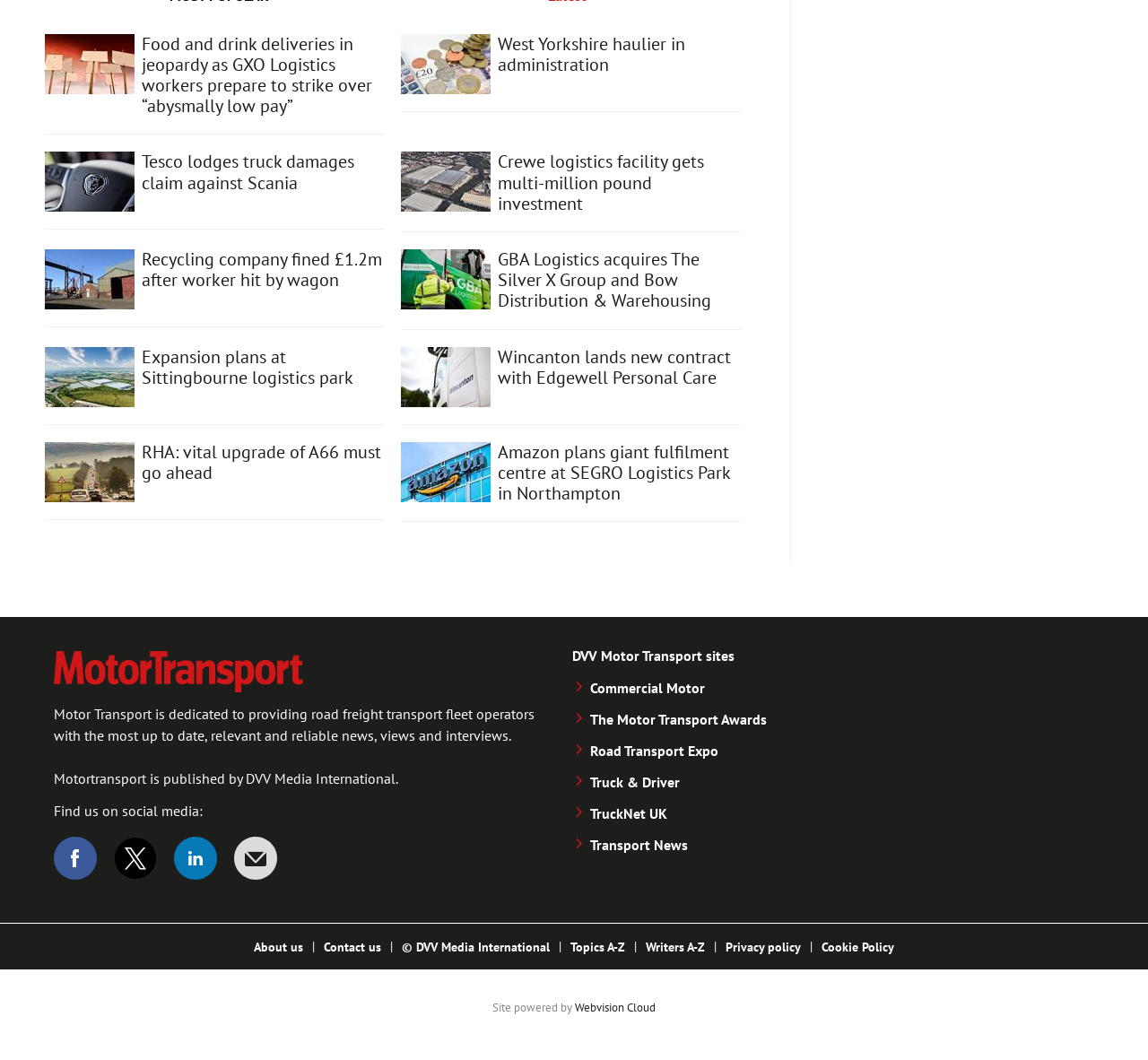Could you find the bounding box coordinates of the clickable area to complete this instruction: "Read about food and drink deliveries in jeopardy"?

[0.123, 0.03, 0.324, 0.111]